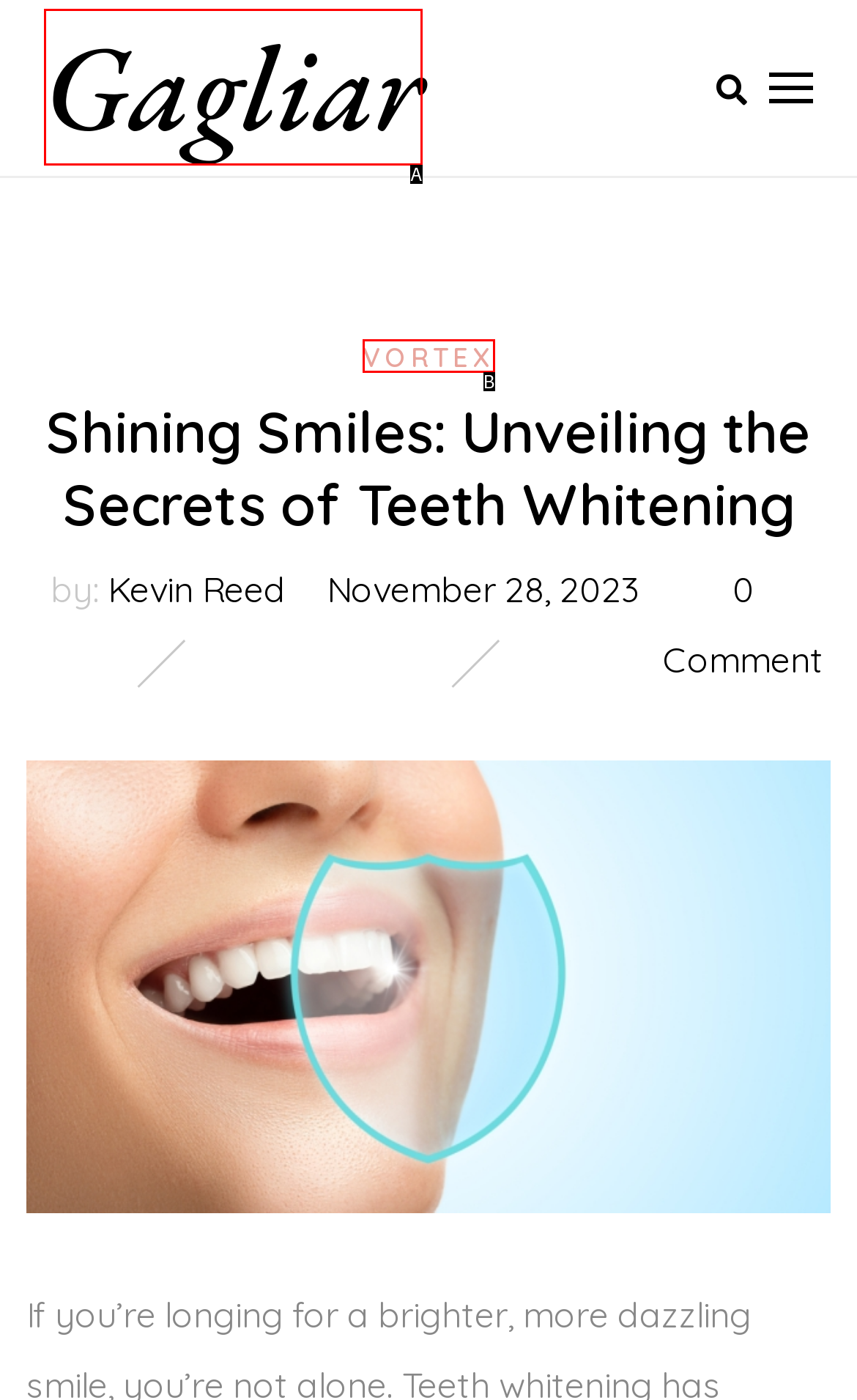Select the HTML element that matches the description: Vortex
Respond with the letter of the correct choice from the given options directly.

B